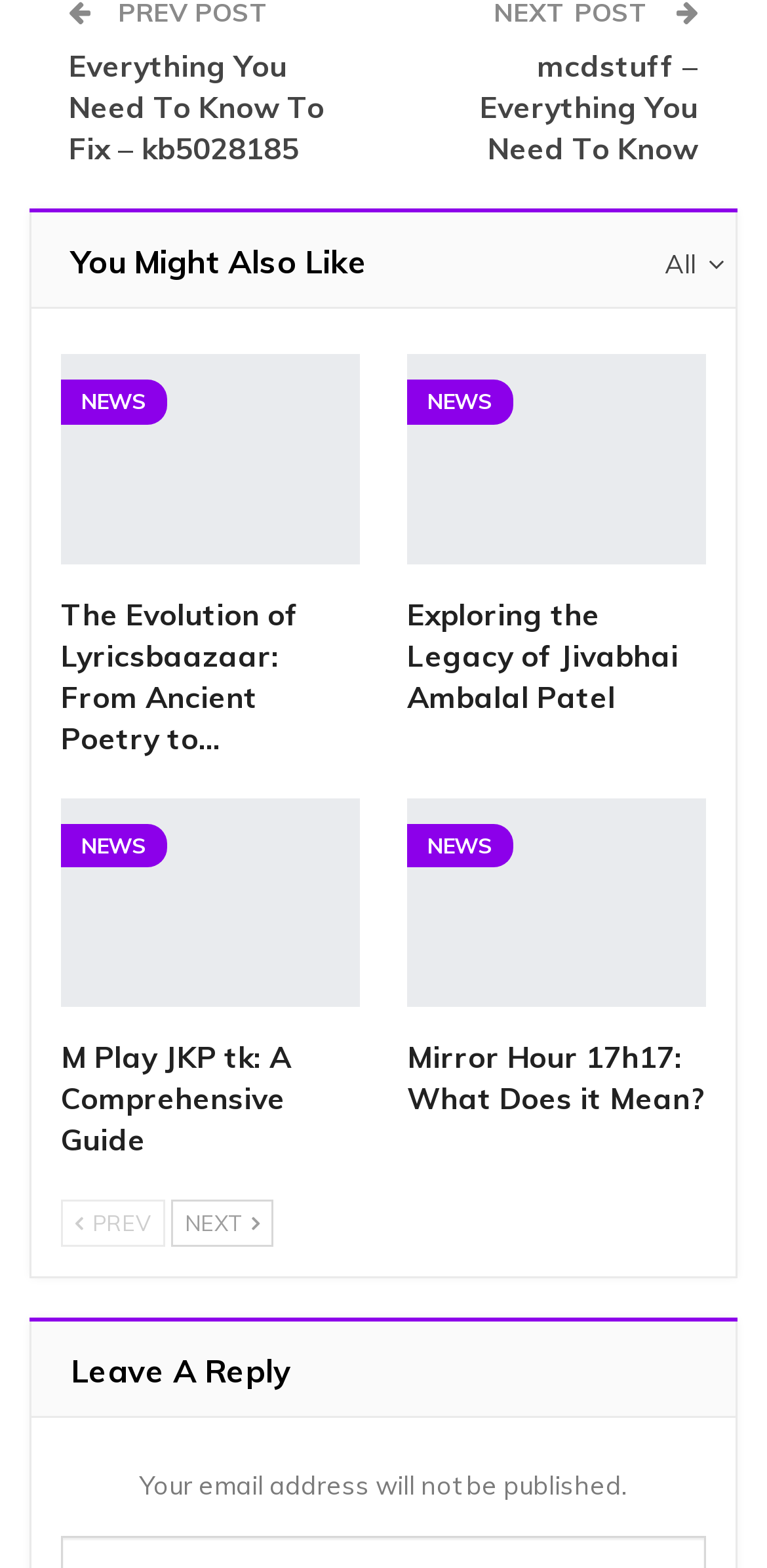Determine the bounding box coordinates (top-left x, top-left y, bottom-right x, bottom-right y) of the UI element described in the following text: News

[0.531, 0.242, 0.669, 0.271]